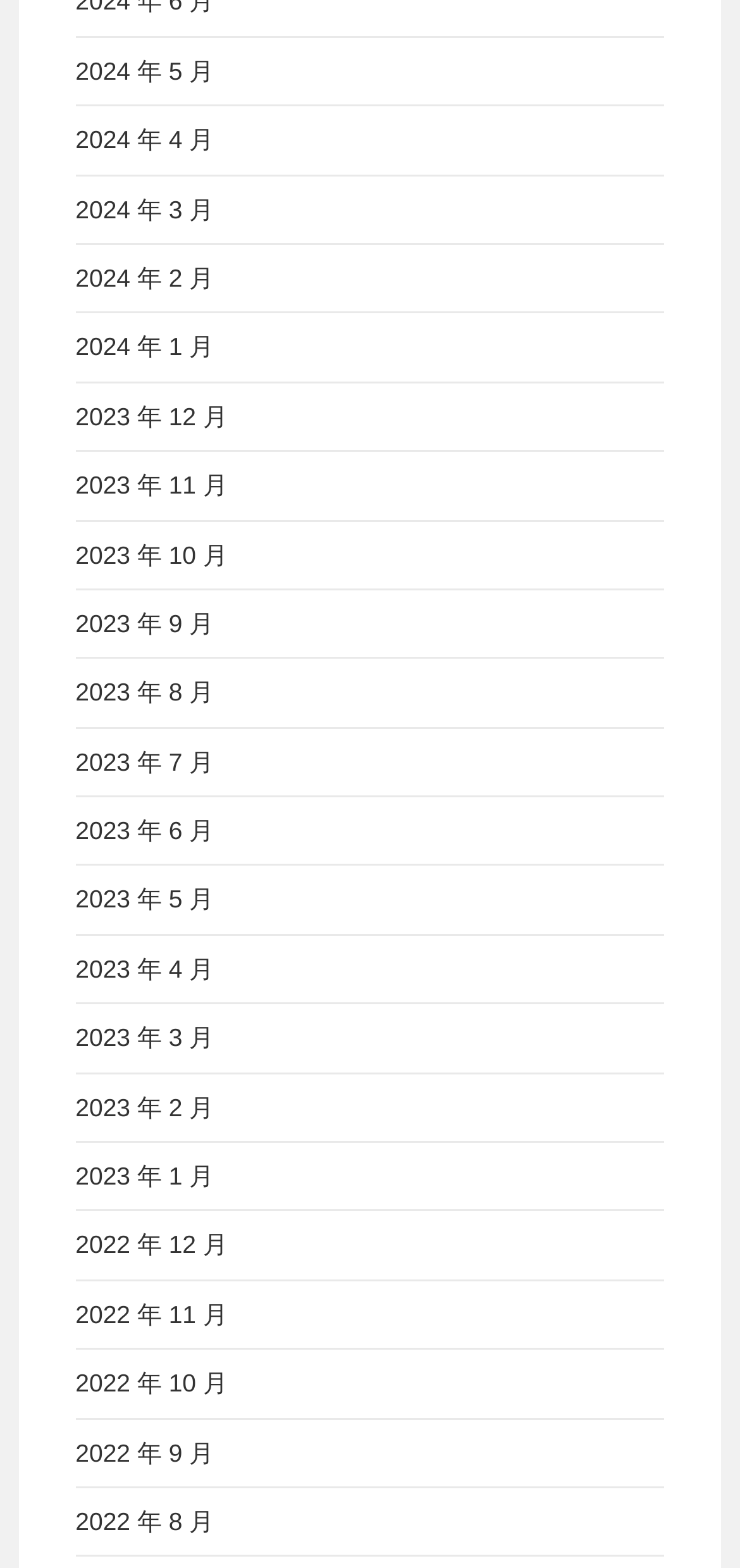What is the most recent month available?
Using the visual information, answer the question in a single word or phrase.

2024 年 5 月